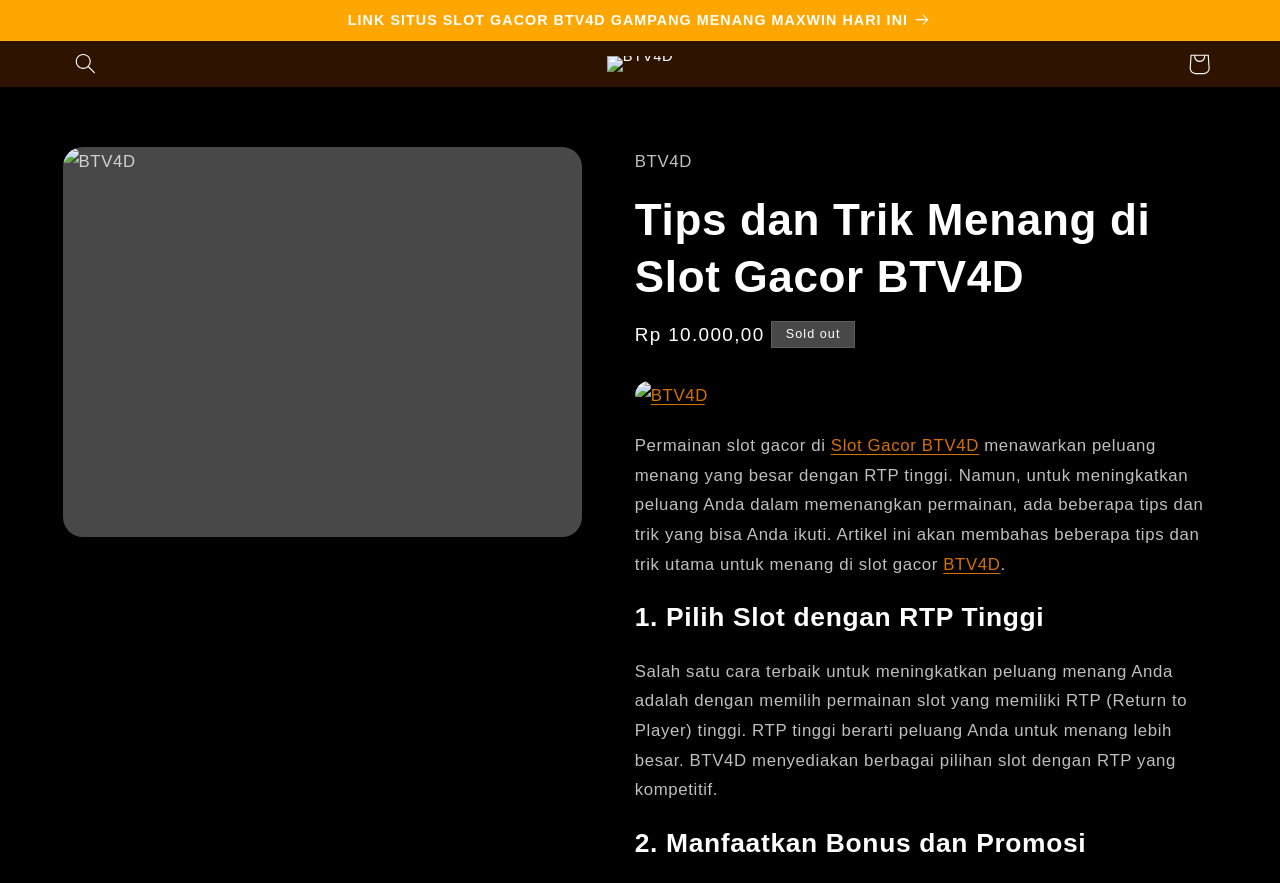Highlight the bounding box coordinates of the element you need to click to perform the following instruction: "Learn about 'Pilih Slot dengan RTP Tinggi'."

[0.496, 0.681, 0.951, 0.719]